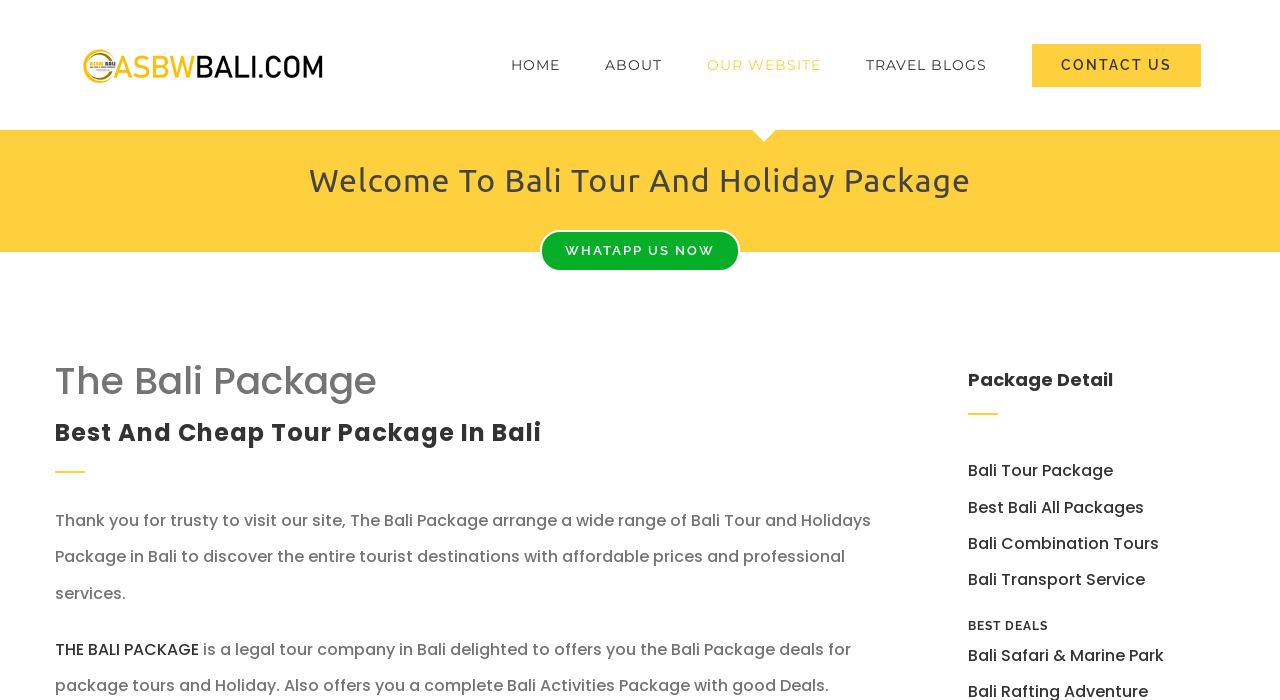Locate the bounding box coordinates of the clickable area needed to fulfill the instruction: "Contact us through WHATAPP".

[0.422, 0.328, 0.578, 0.388]